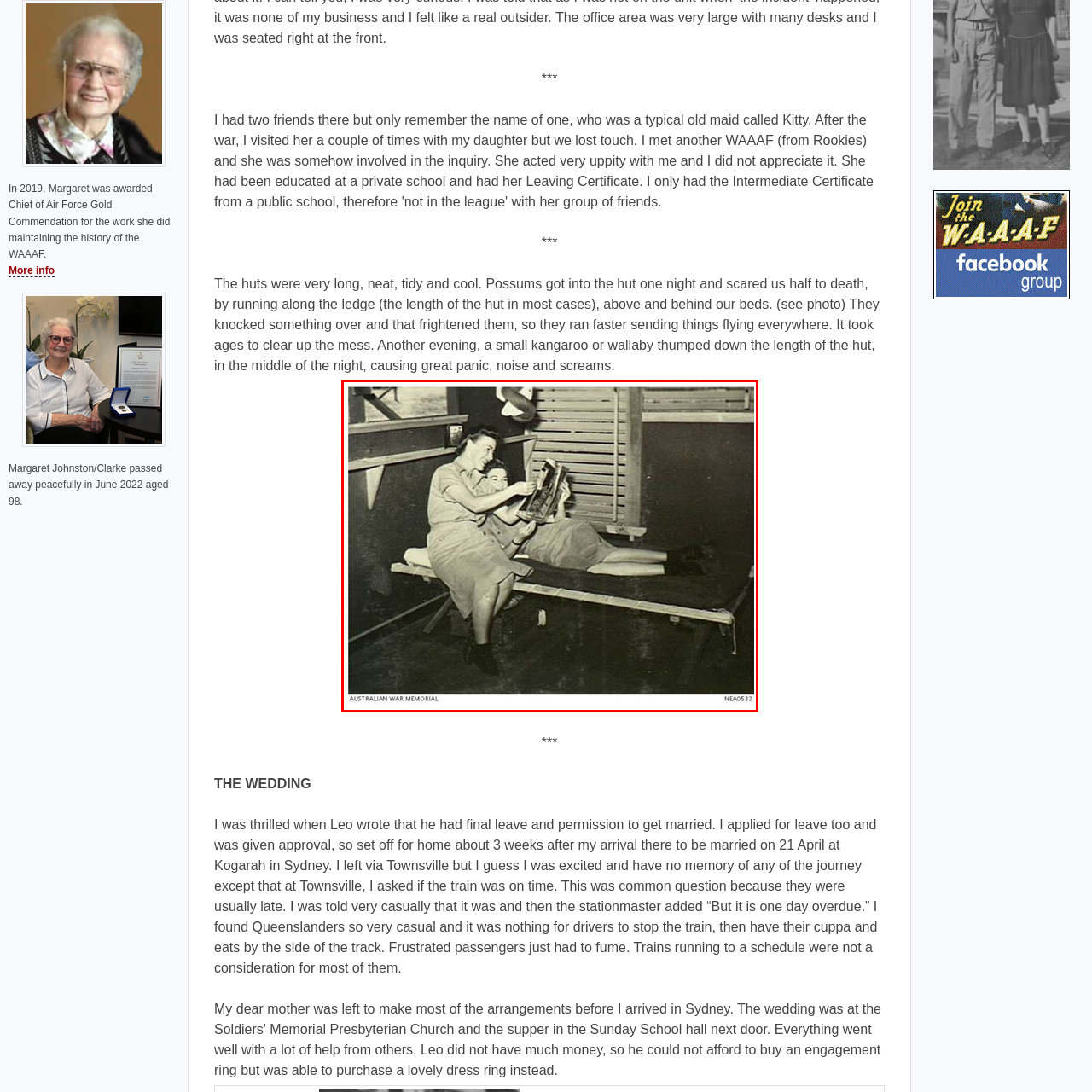Where is the photograph part of?
Observe the image within the red bounding box and formulate a detailed response using the visual elements present.

The photograph is part of the Australian War Memorial's collection, which suggests that it is a historical artifact that is preserved and showcased to highlight the contributions of women in the military during World War II.